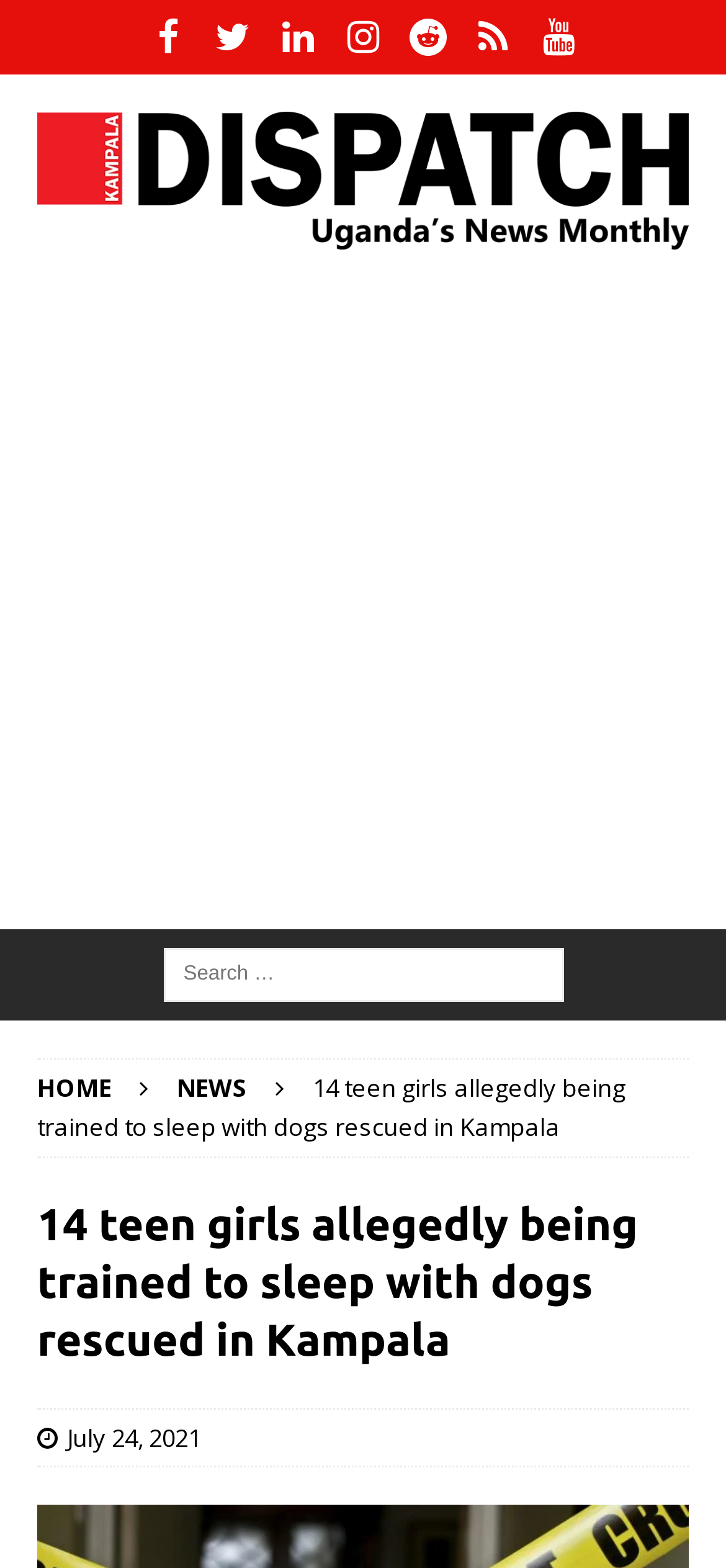Provide the bounding box coordinates for the area that should be clicked to complete the instruction: "Go to Facebook".

[0.186, 0.0, 0.276, 0.048]